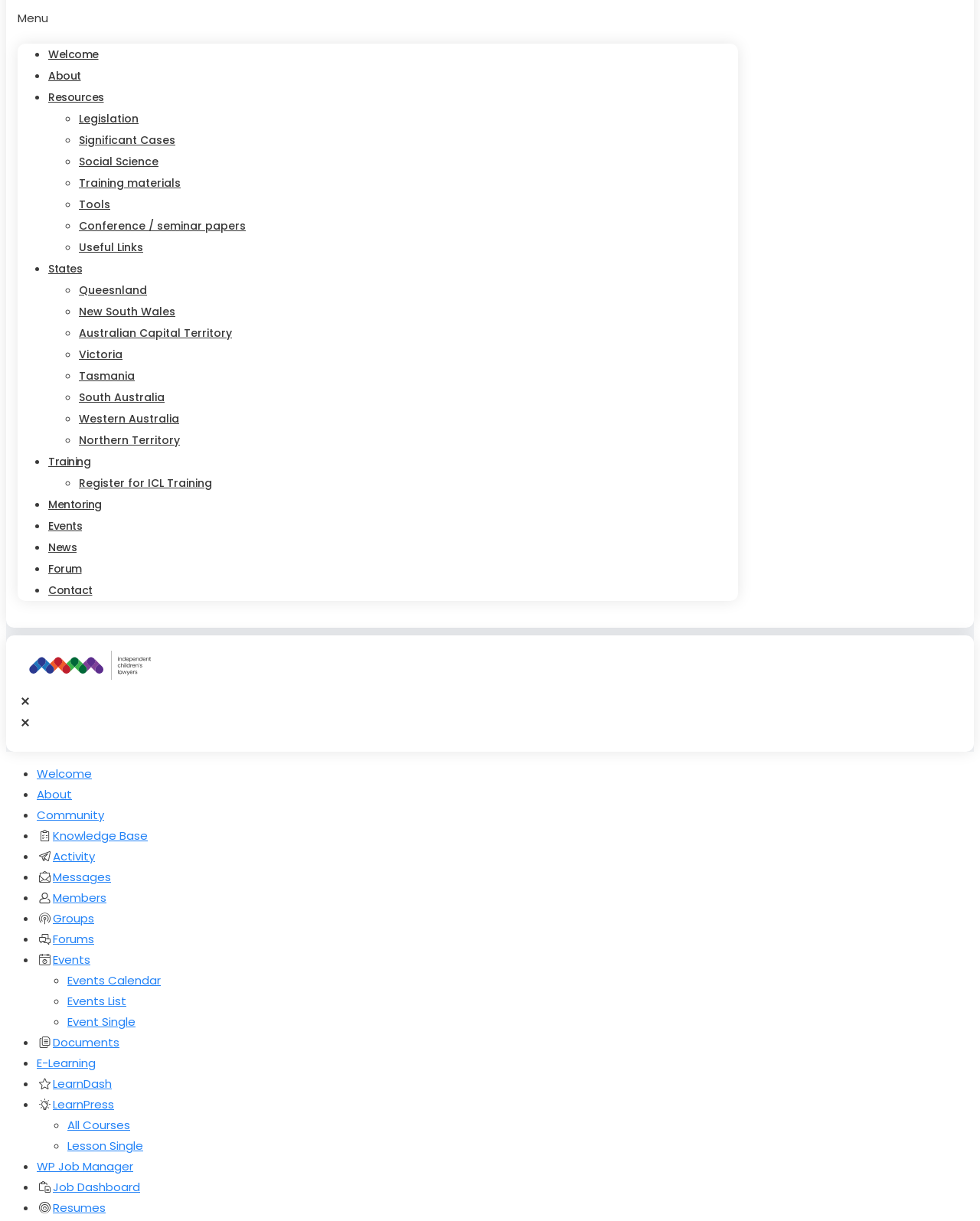By analyzing the image, answer the following question with a detailed response: What is the 'WP Job Manager' link related to?

The link 'WP Job Manager' is listed under the category 'WP Job Manager', which suggests that it is related to job management or job listing functionality. It might be a link to a job management plugin or a job listing platform.